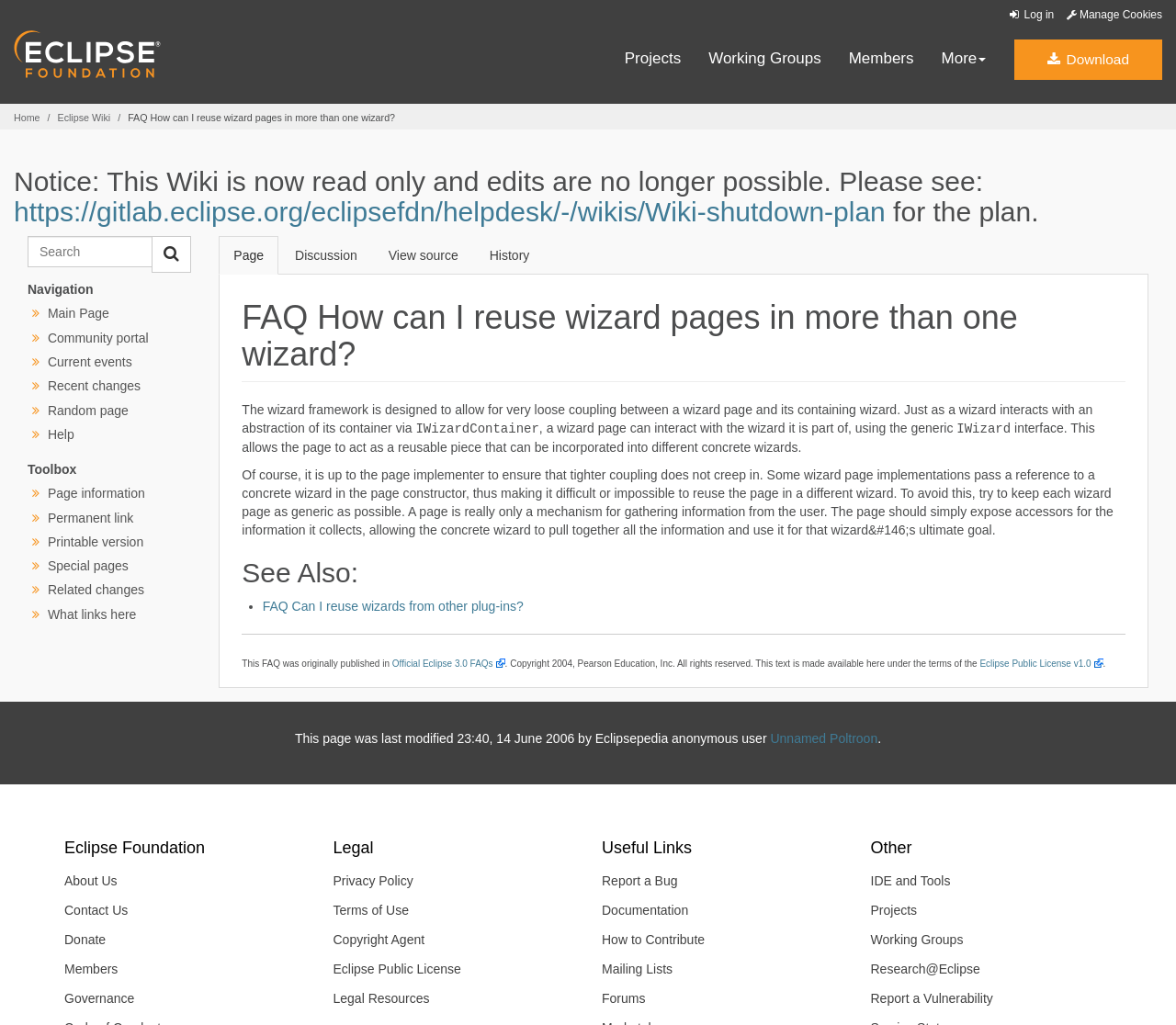What is the interface used by a wizard to interact with its container?
Using the visual information, respond with a single word or phrase.

IWizardContainer